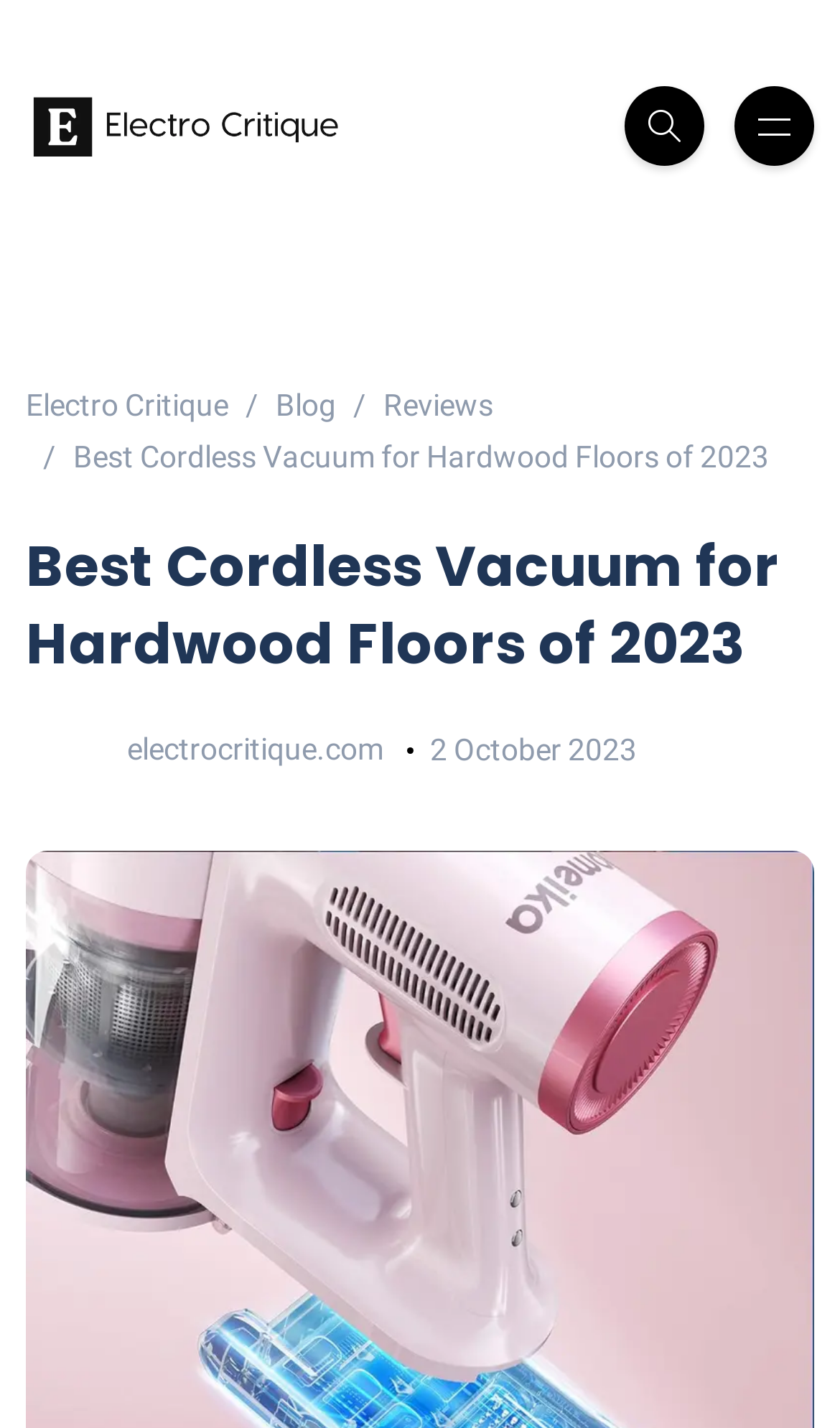How many buttons are in the top-right corner?
By examining the image, provide a one-word or phrase answer.

2